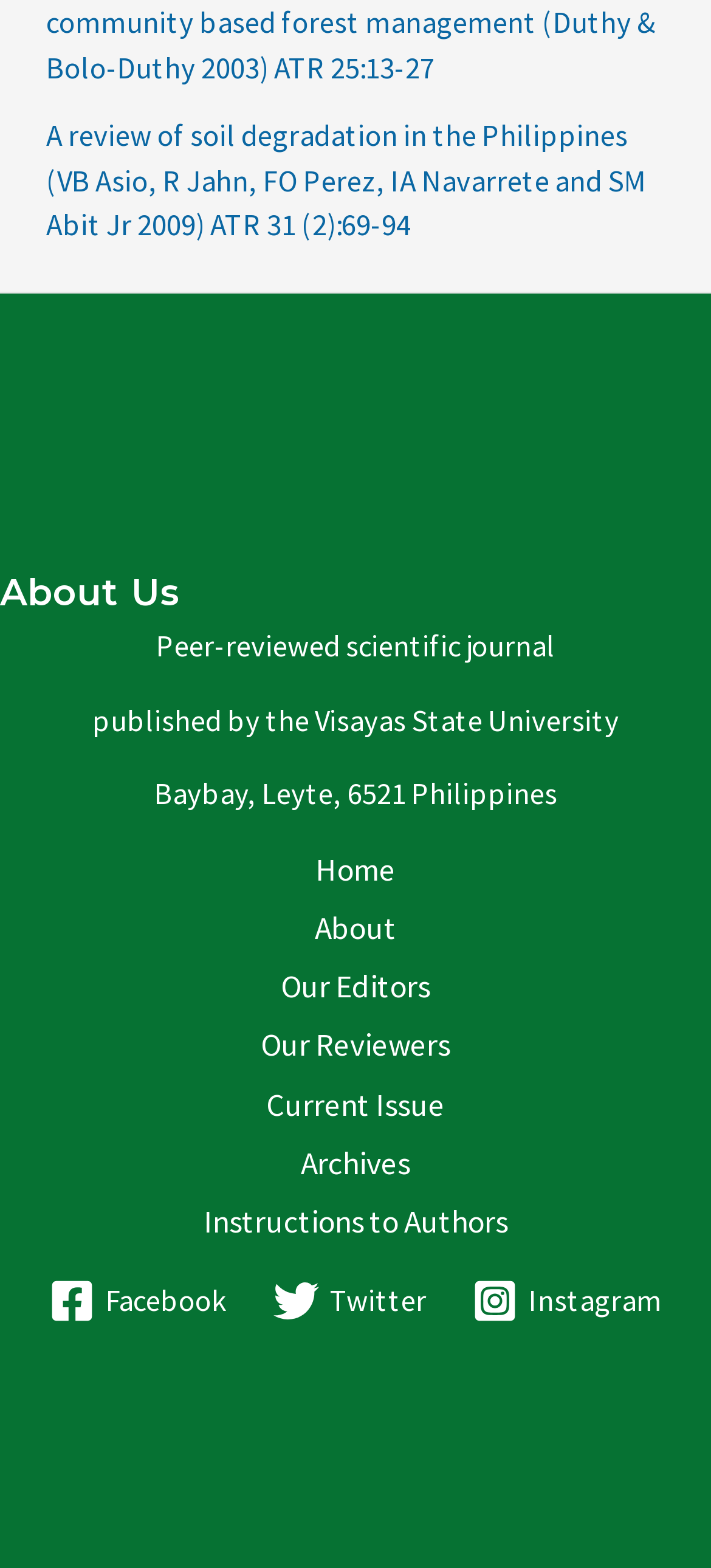Find the bounding box coordinates for the element that must be clicked to complete the instruction: "follow on Facebook". The coordinates should be four float numbers between 0 and 1, indicated as [left, top, right, bottom].

[0.052, 0.815, 0.337, 0.844]